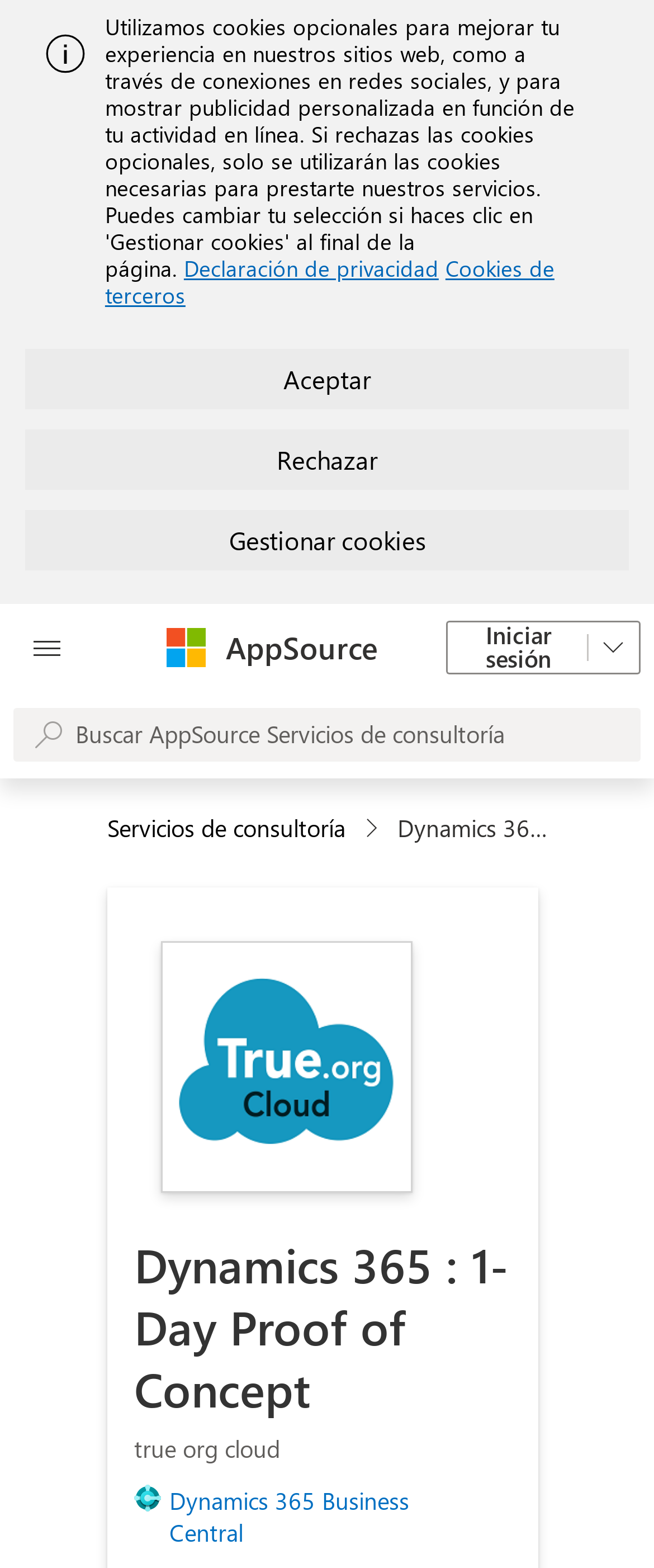Summarize the webpage comprehensively, mentioning all visible components.

The webpage is about Dynamics 365 Business Central, specifically focusing on setup, demo, training, and migration services. 

At the top of the page, there is an alert section with an image on the left side. Below the alert section, there are three buttons: "Aceptar", "Rechazar", and "Gestionar cookies", aligned horizontally and taking up most of the width of the page. 

On the left side of the page, there is a button "Botón Abrir todo el panel". Next to it, there is a link to "Microsoft" accompanied by a Microsoft logo image. 

On the right side of the page, there is a button "AppSource". Further to the right, there is a link to "Iniciar sesión" with a dropdown menu. 

Below these elements, there is a search bar that takes up most of the width of the page. The search bar has a disabled search box with a placeholder text "Buscar AppSource Servicios de consultoría". On the right side of the search bar, there is a button "Servicios de consultoría". 

Below the search bar, there is an image related to Dynamics 365 : 1-Day Proof of Concept, taking up about half of the page's width. Above the image, there are two headings: "Dynamics 365 : 1-Day Proof of Concept" and "true org cloud". 

At the bottom of the page, there is a link to "Dynamics 365 Business Central".